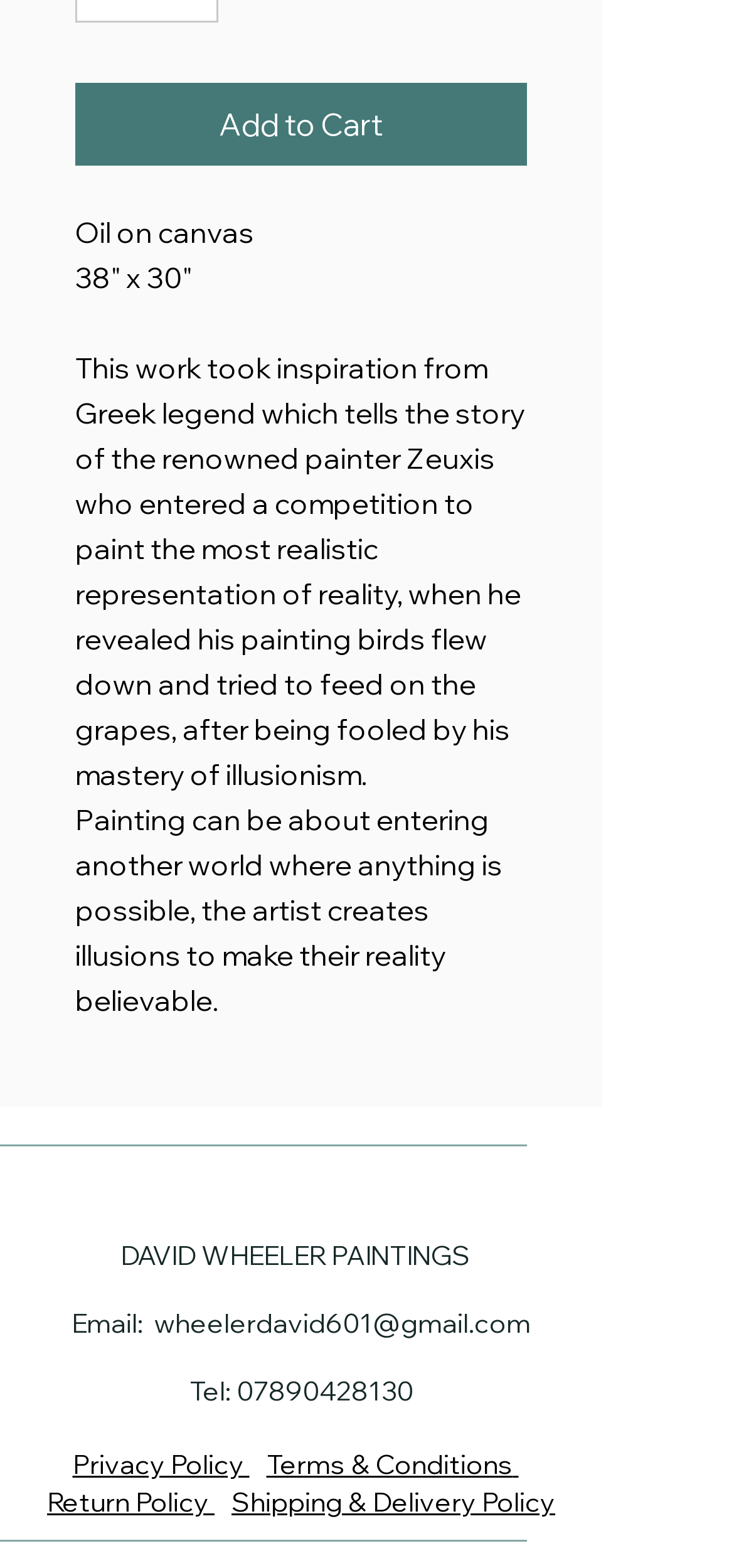Find the bounding box coordinates of the element to click in order to complete this instruction: "View the post edit history". The bounding box coordinates must be four float numbers between 0 and 1, denoted as [left, top, right, bottom].

None